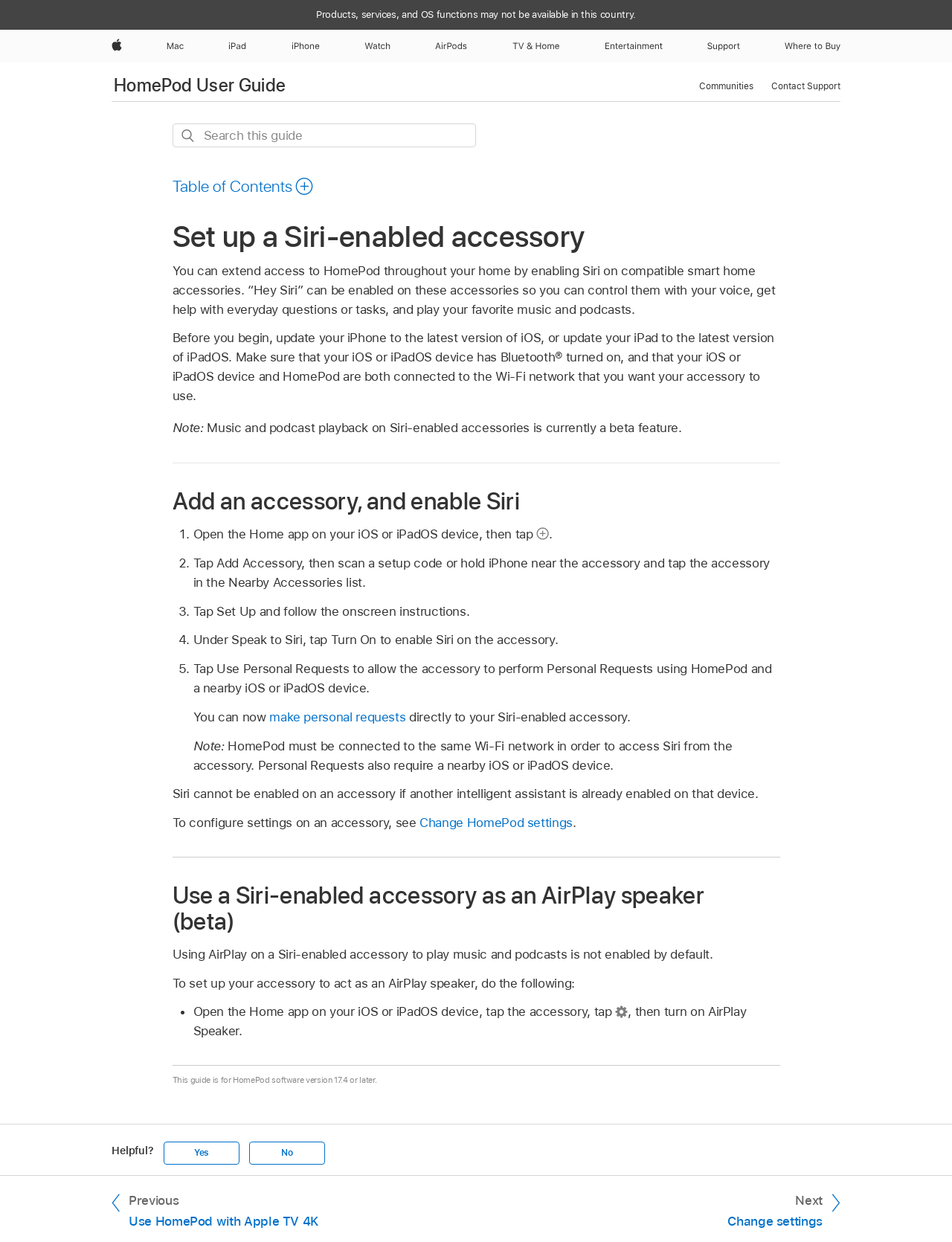Find the bounding box coordinates for the area you need to click to carry out the instruction: "Read the article 'Careers for Women: 15 Jobs That Offer Good Pay — and Better Growth Opportunities'". The coordinates should be four float numbers between 0 and 1, indicated as [left, top, right, bottom].

None